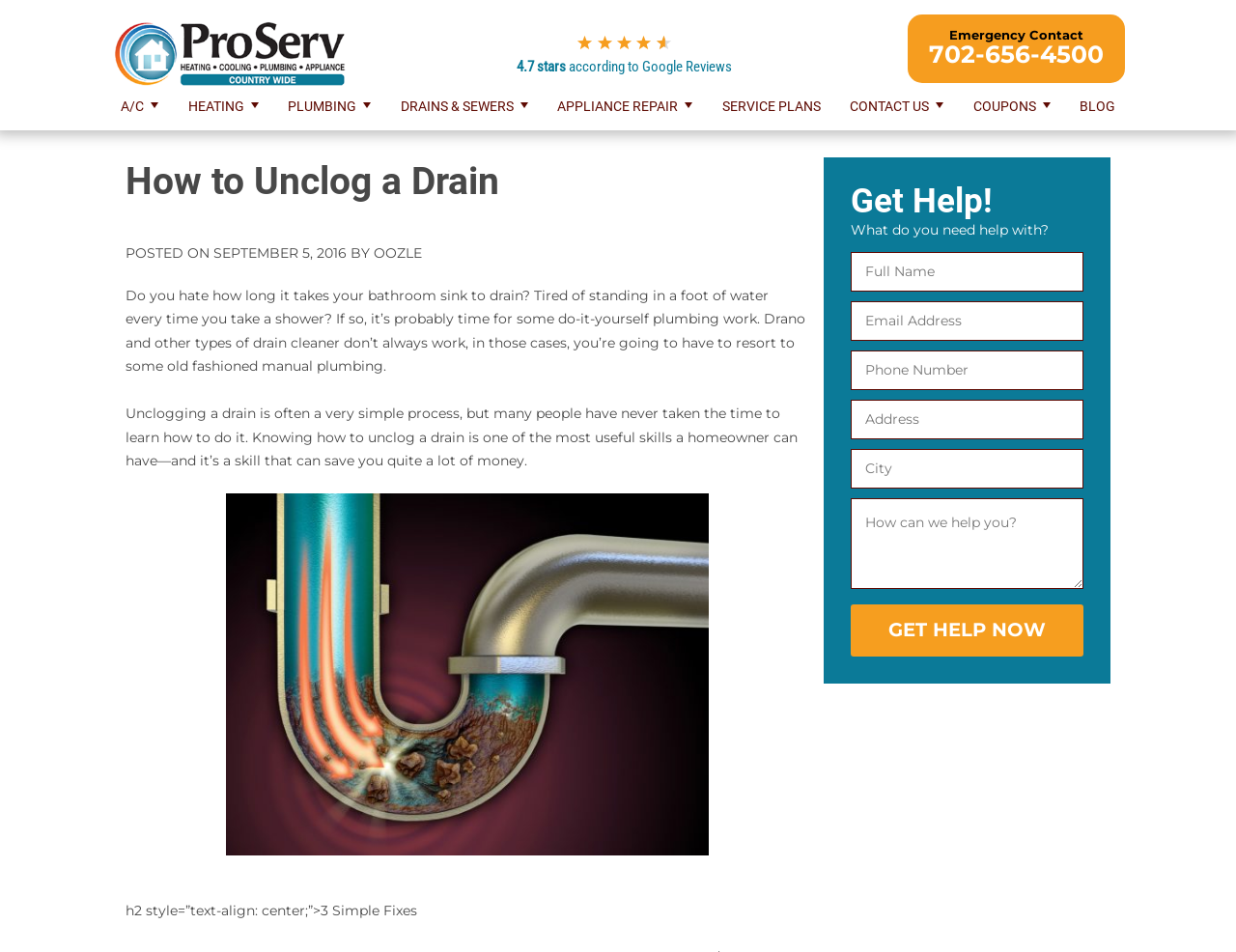Please determine the bounding box coordinates of the area that needs to be clicked to complete this task: 'call the emergency contact number'. The coordinates must be four float numbers between 0 and 1, formatted as [left, top, right, bottom].

[0.752, 0.042, 0.893, 0.072]